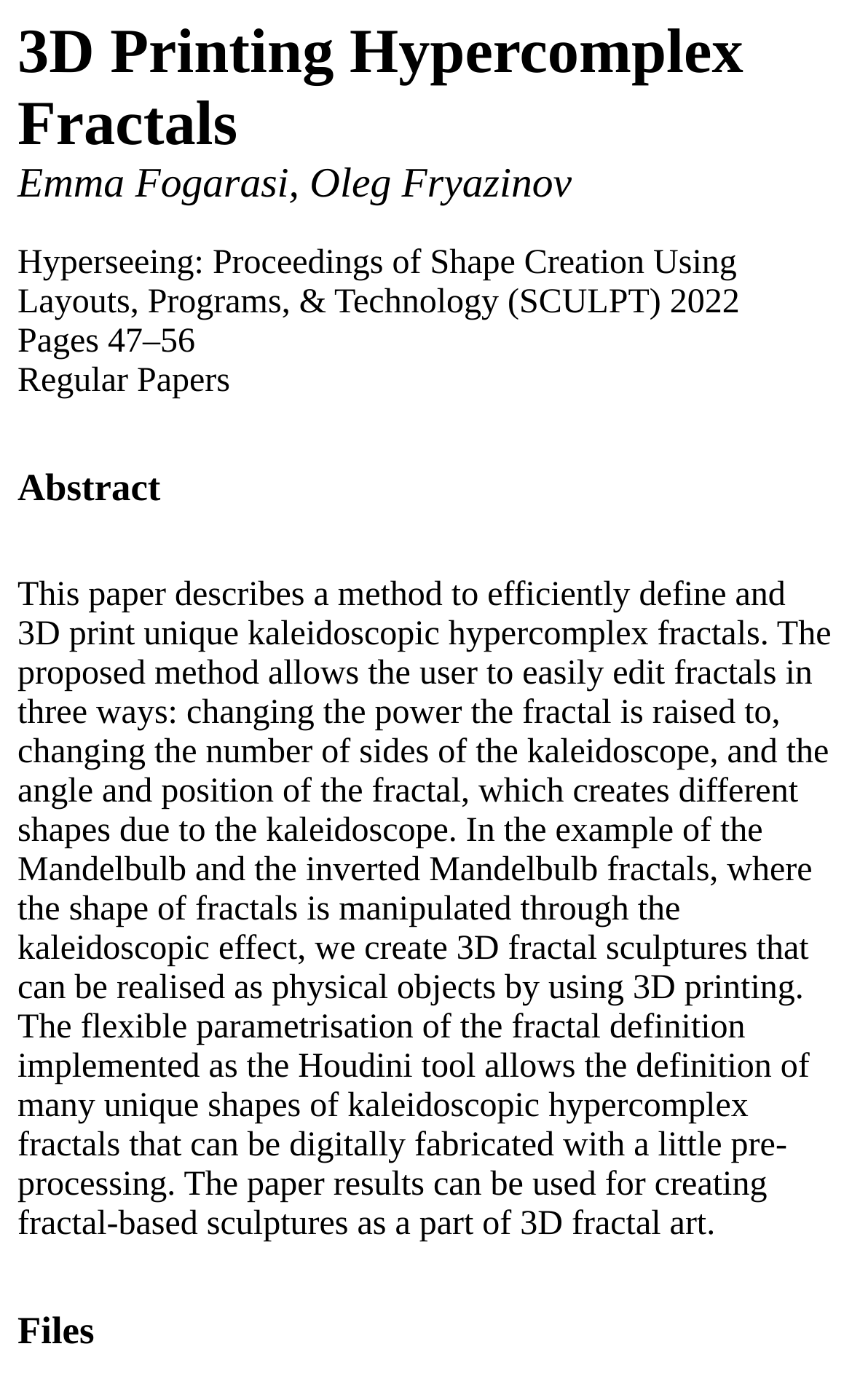How many ways can the user edit fractals?
Answer the question with just one word or phrase using the image.

three